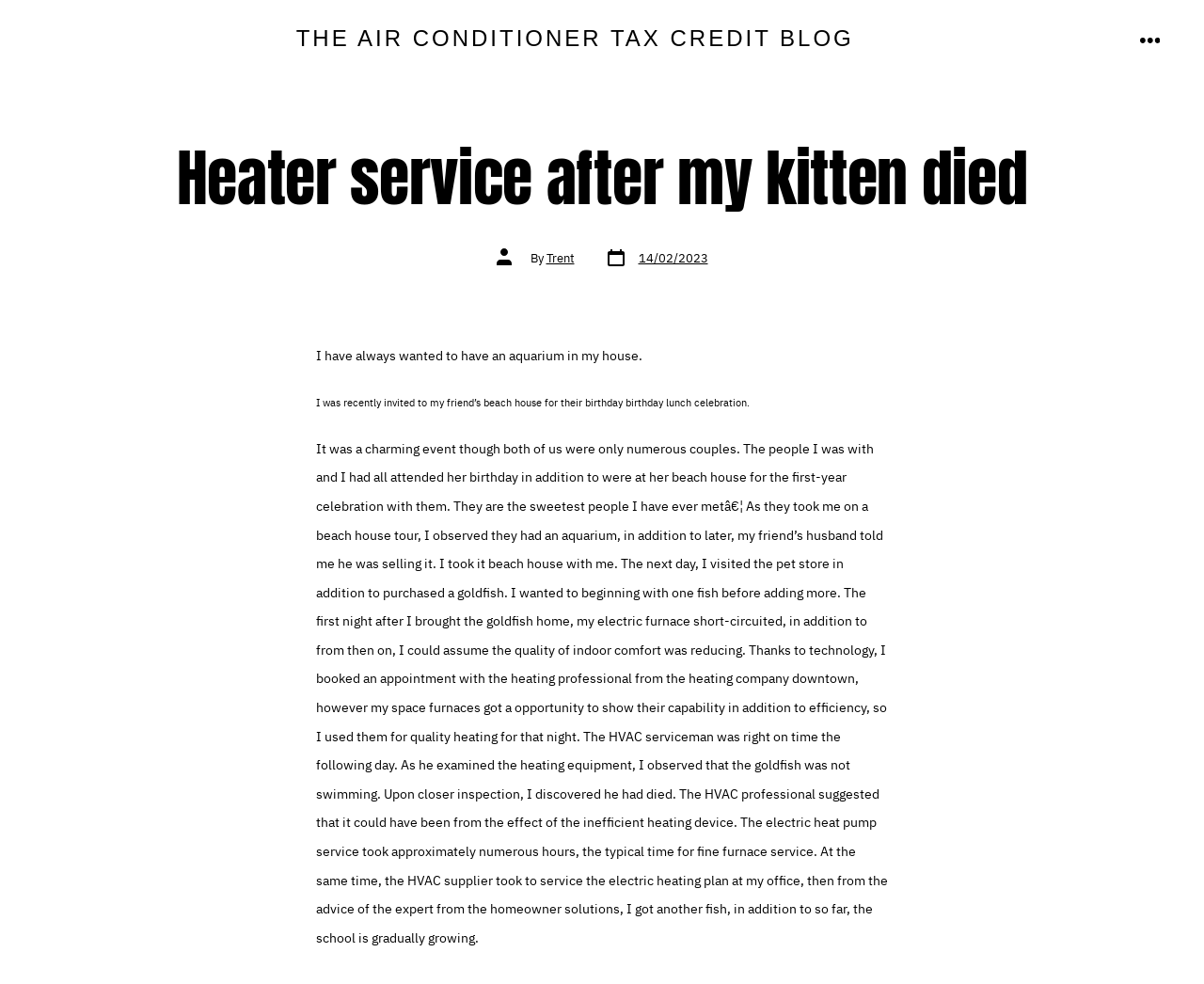Provide the bounding box coordinates of the HTML element described as: "aria-label="LinkedIn" title="LinkedIn"". The bounding box coordinates should be four float numbers between 0 and 1, i.e., [left, top, right, bottom].

None